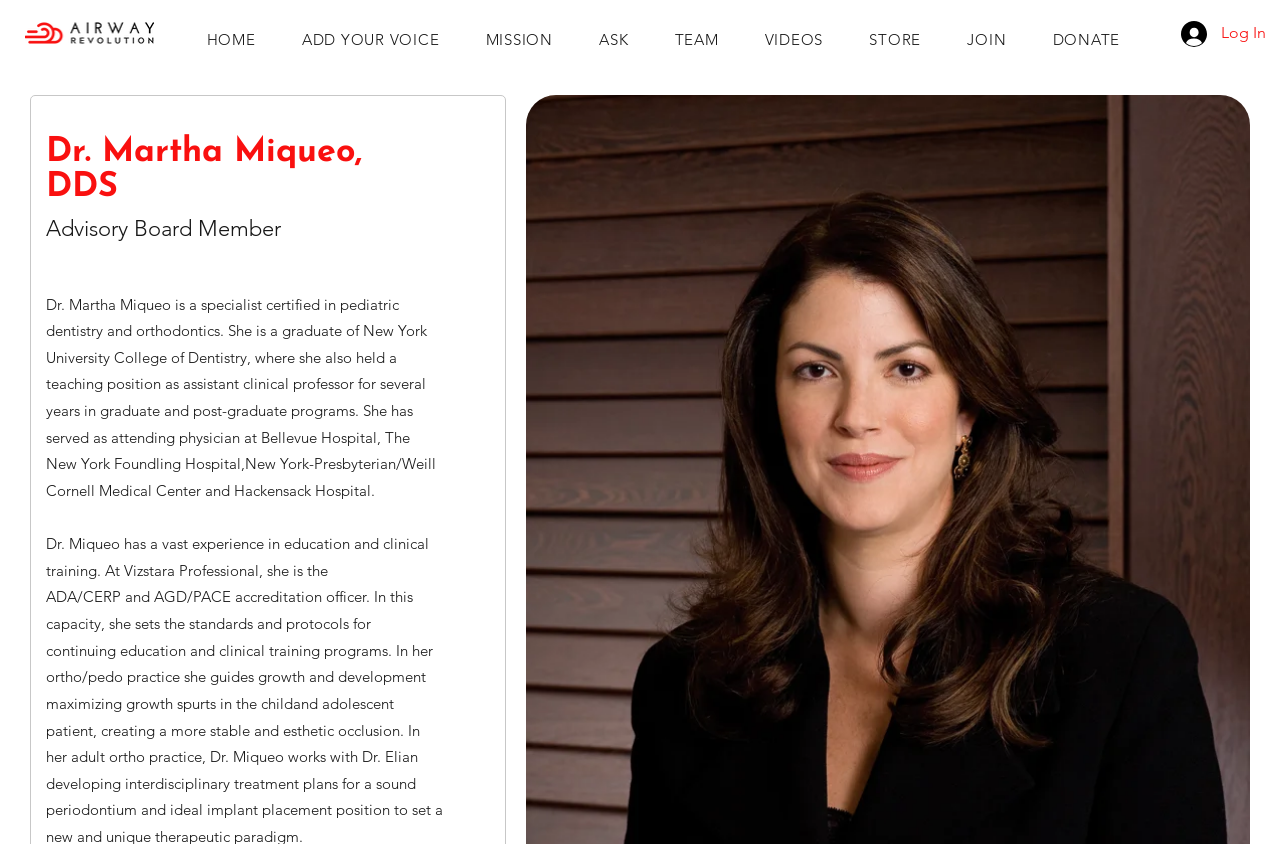Identify the coordinates of the bounding box for the element that must be clicked to accomplish the instruction: "click the HOME link".

[0.143, 0.026, 0.218, 0.067]